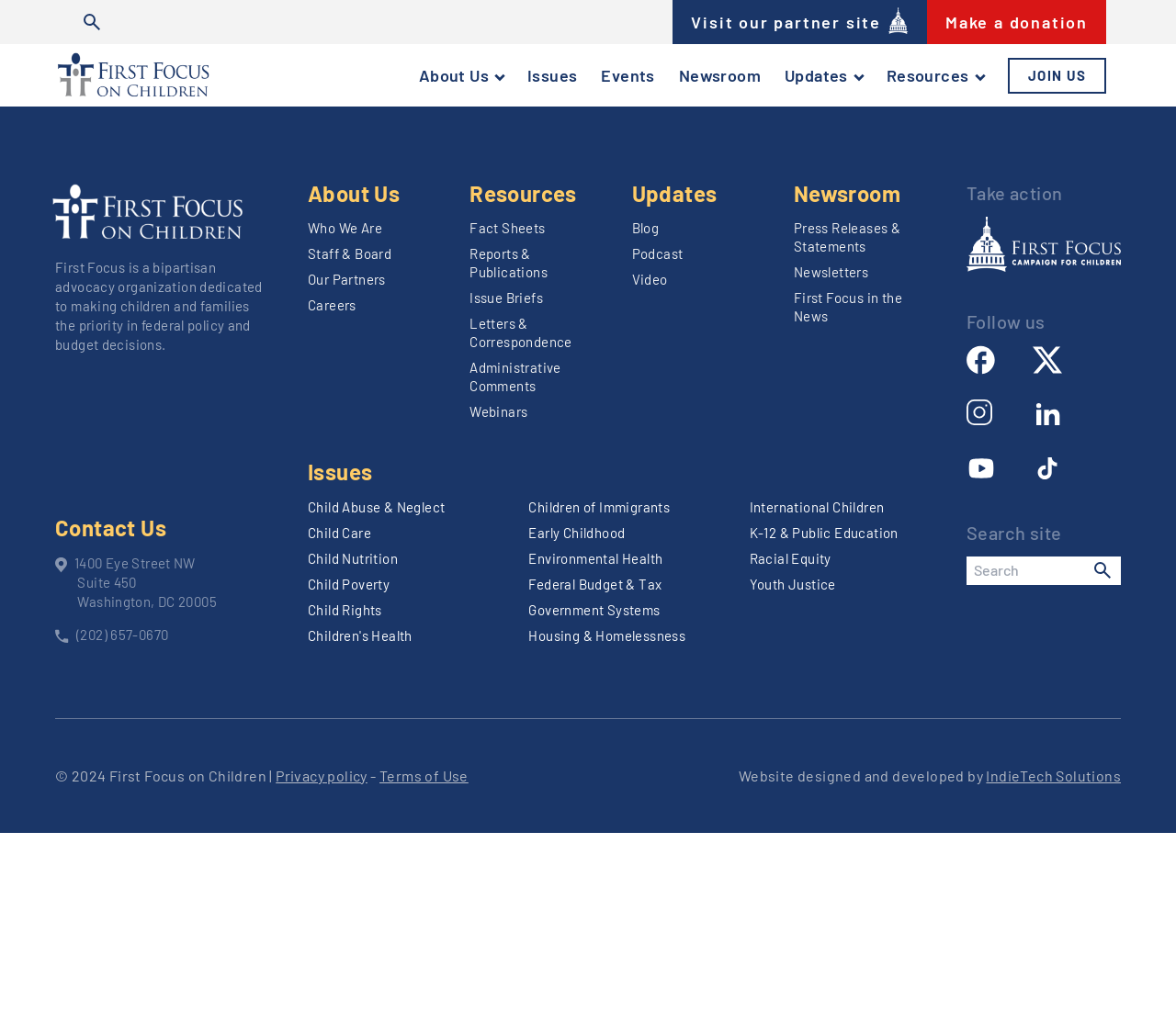Please determine the bounding box coordinates of the element to click on in order to accomplish the following task: "Learn about First Focus on Children". Ensure the coordinates are four float numbers ranging from 0 to 1, i.e., [left, top, right, bottom].

[0.047, 0.048, 0.181, 0.099]